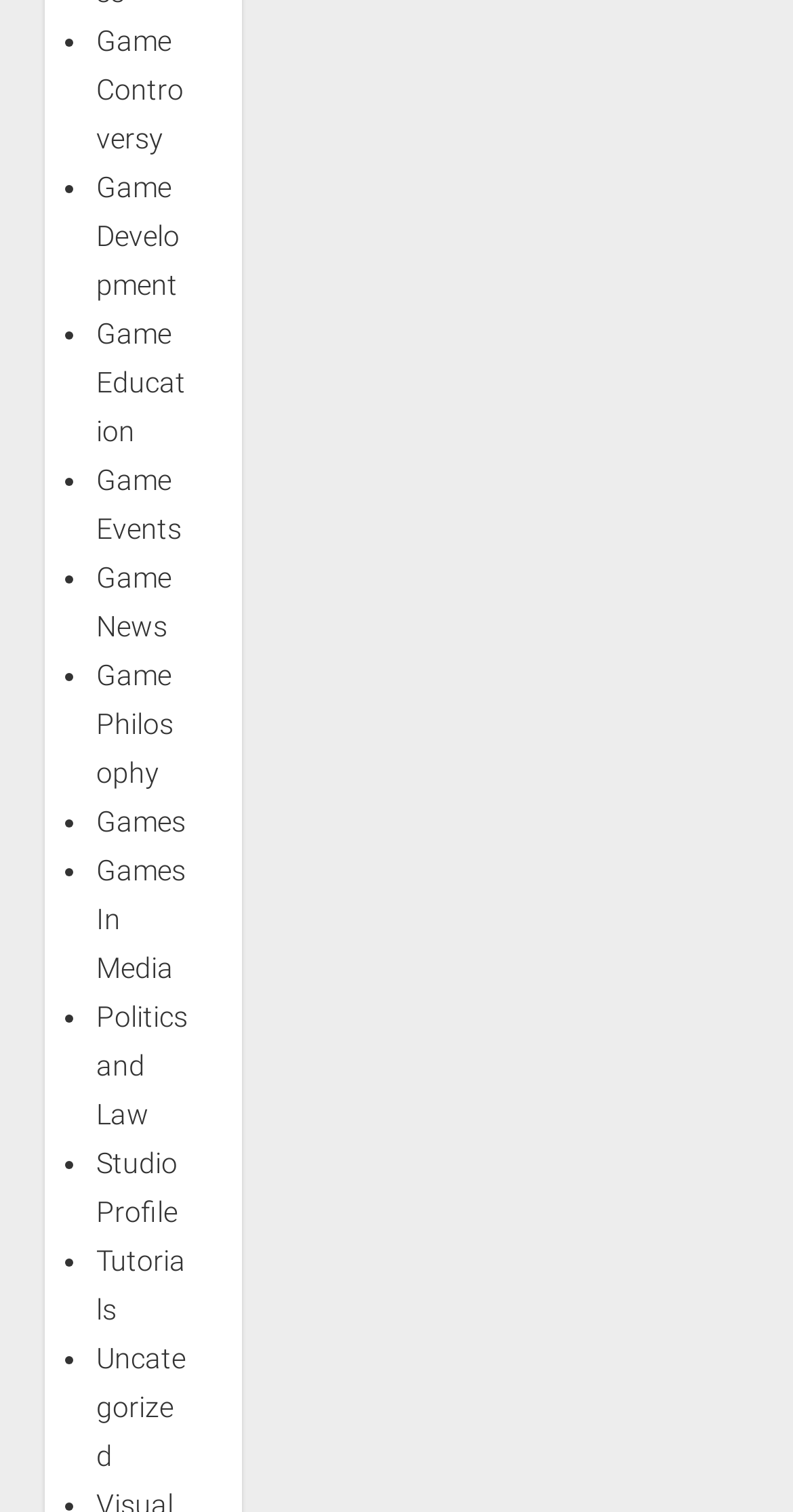Determine the coordinates of the bounding box for the clickable area needed to execute this instruction: "Read Game News".

[0.121, 0.371, 0.216, 0.425]